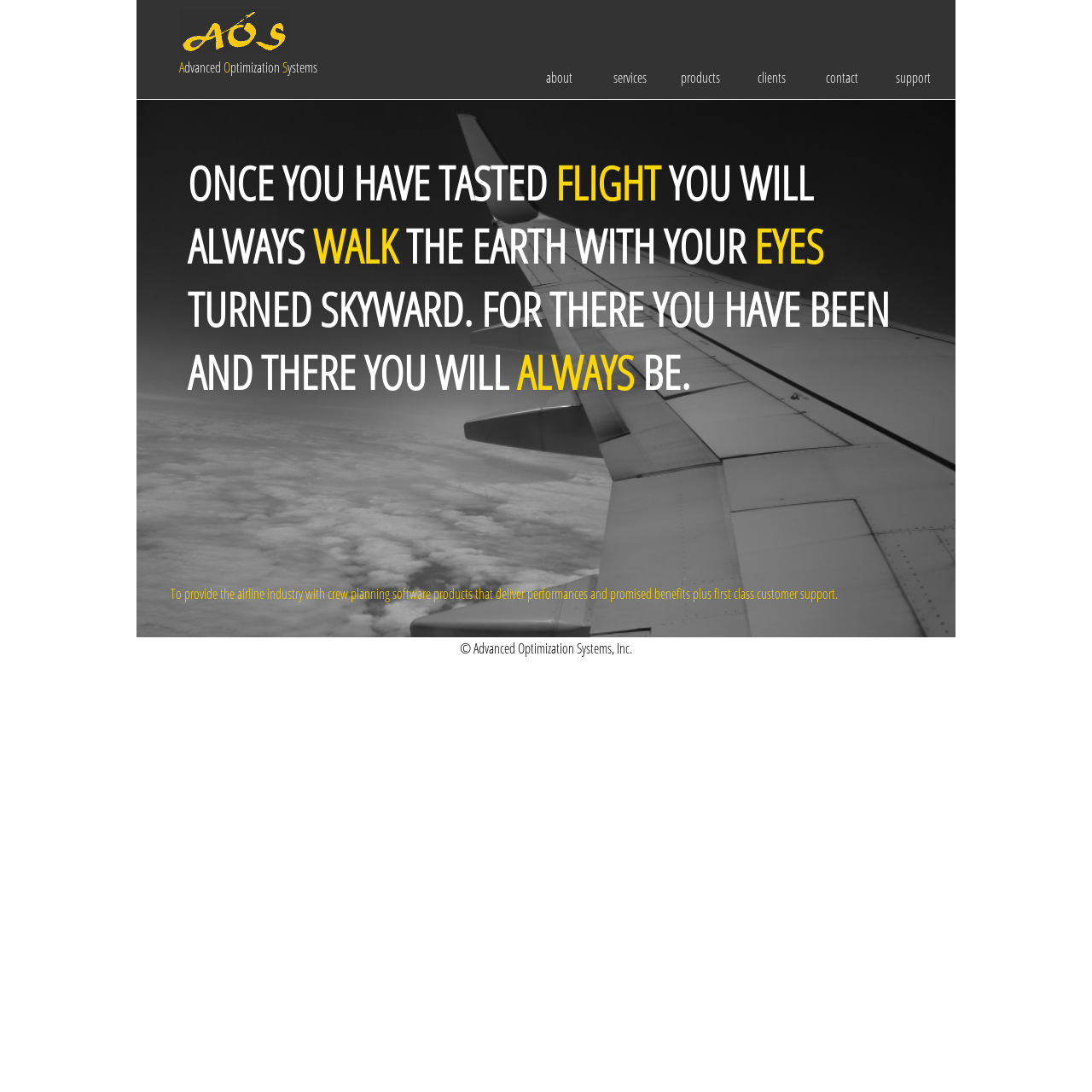Respond with a single word or phrase for the following question: 
How many links are in the top menu?

6